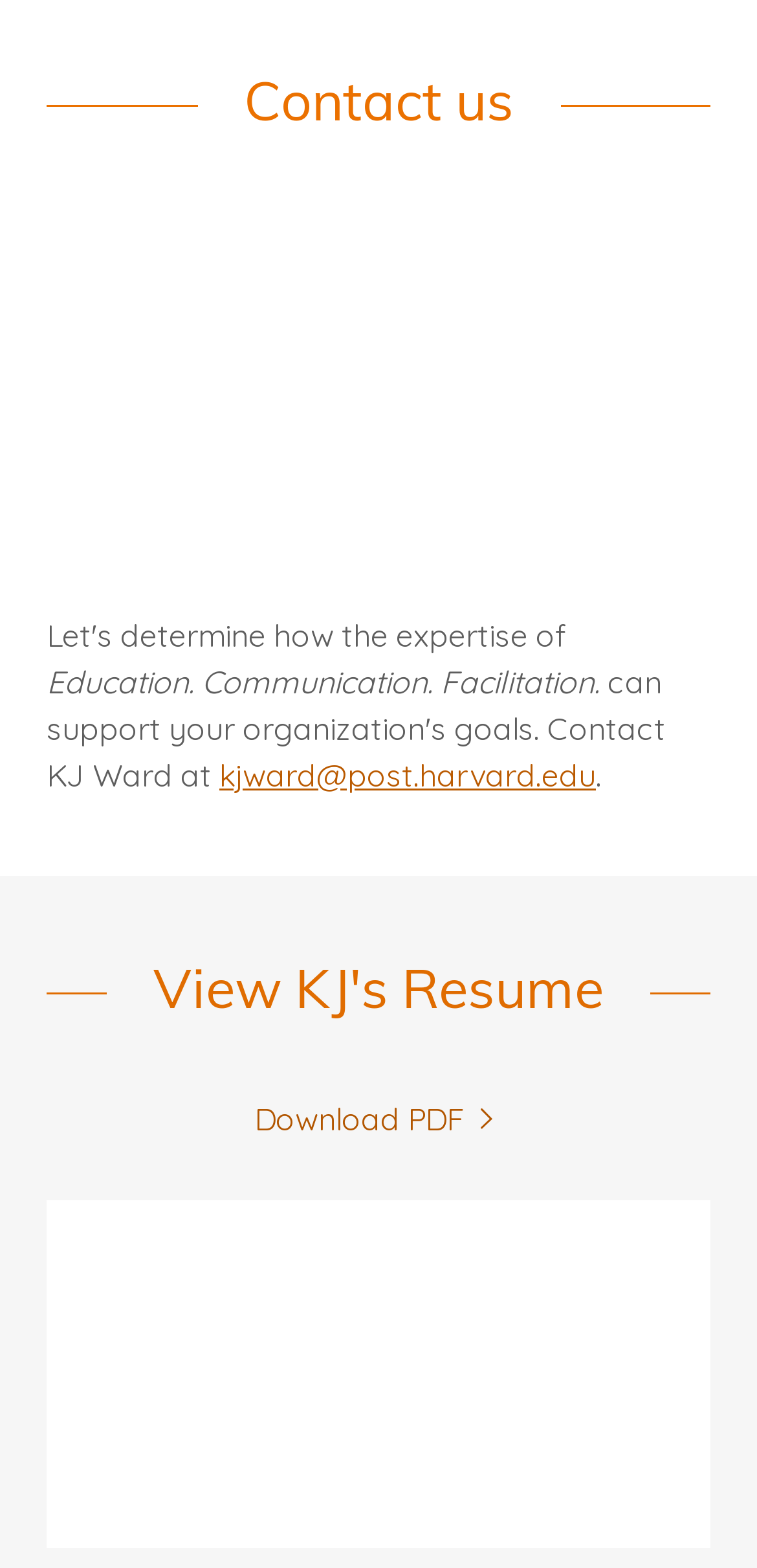Can you download a PDF from this webpage?
Examine the webpage screenshot and provide an in-depth answer to the question.

There is a link element with the text 'Download PDF' which has a popup menu, suggesting that clicking on this link will allow the user to download a PDF file.